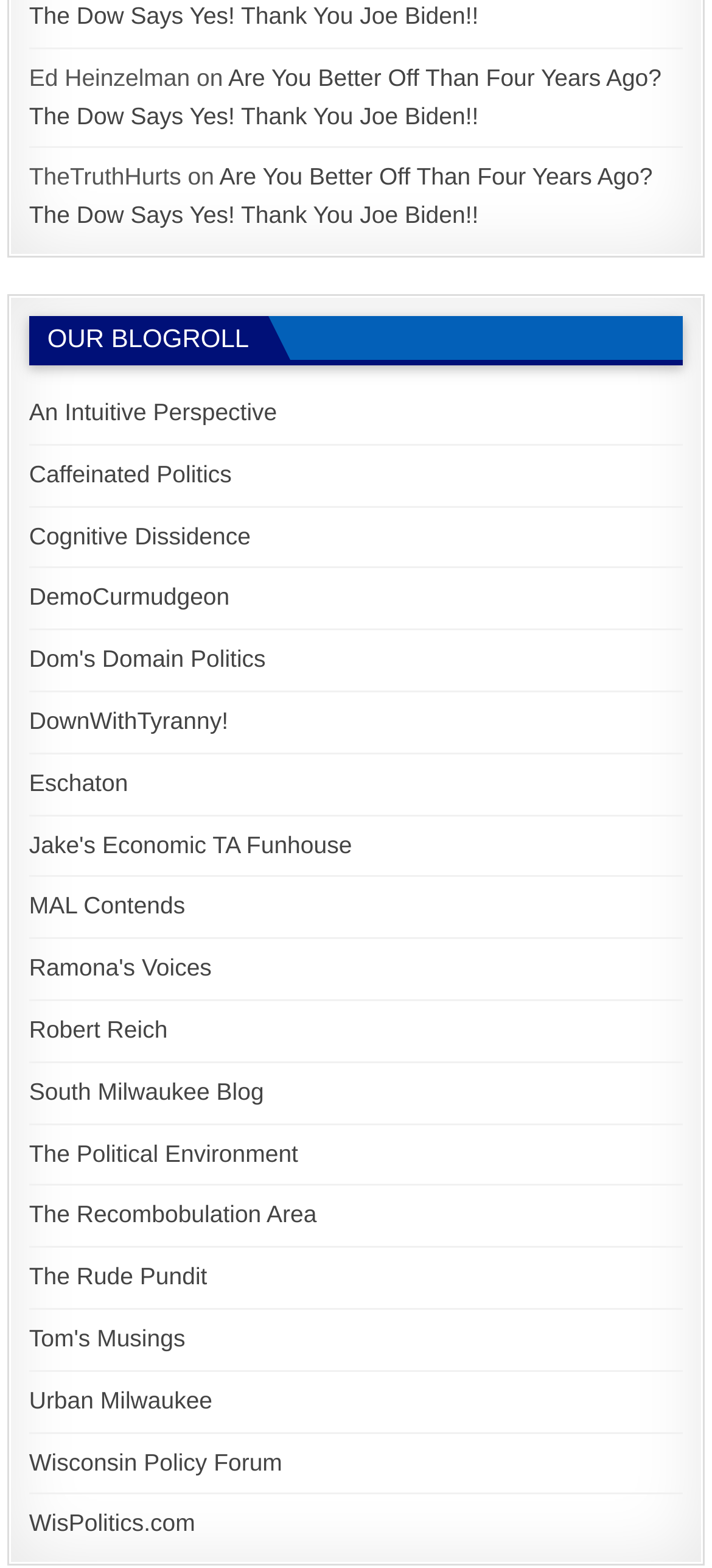Please identify the bounding box coordinates of the area I need to click to accomplish the following instruction: "Explore the website 'Caffeinated Politics'".

[0.041, 0.293, 0.326, 0.311]